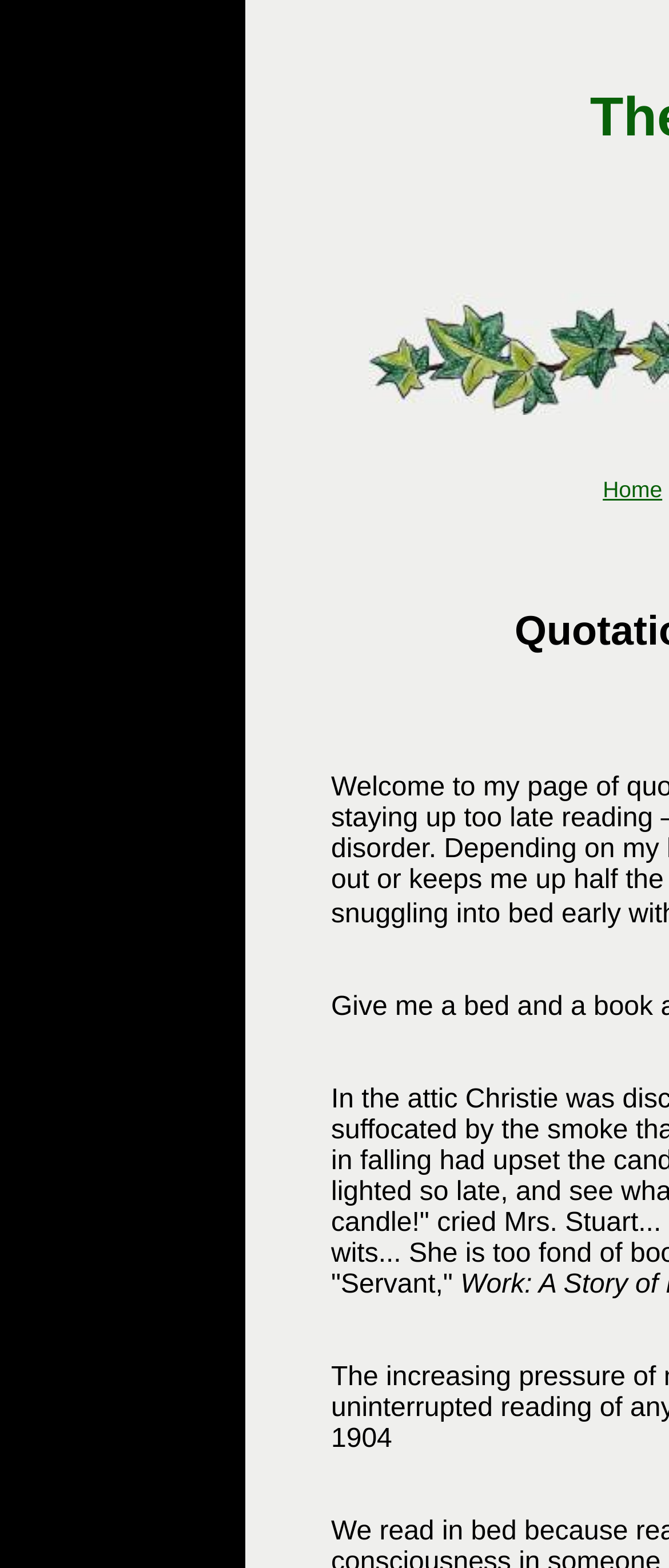Find and provide the bounding box coordinates for the UI element described with: "Home".

[0.901, 0.304, 0.99, 0.32]